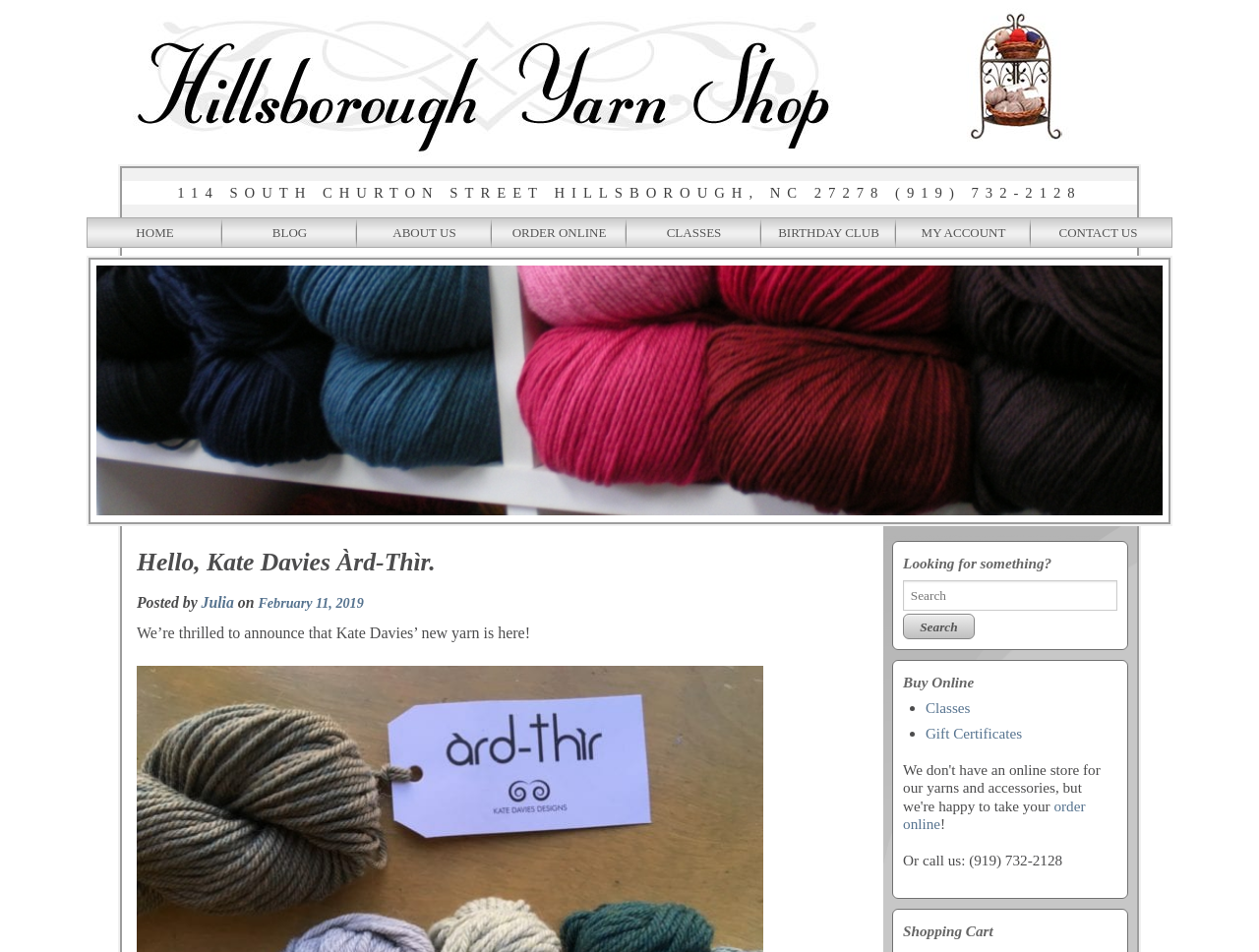Locate the bounding box coordinates of the area you need to click to fulfill this instruction: 'Search for something'. The coordinates must be in the form of four float numbers ranging from 0 to 1: [left, top, right, bottom].

[0.717, 0.61, 0.887, 0.672]